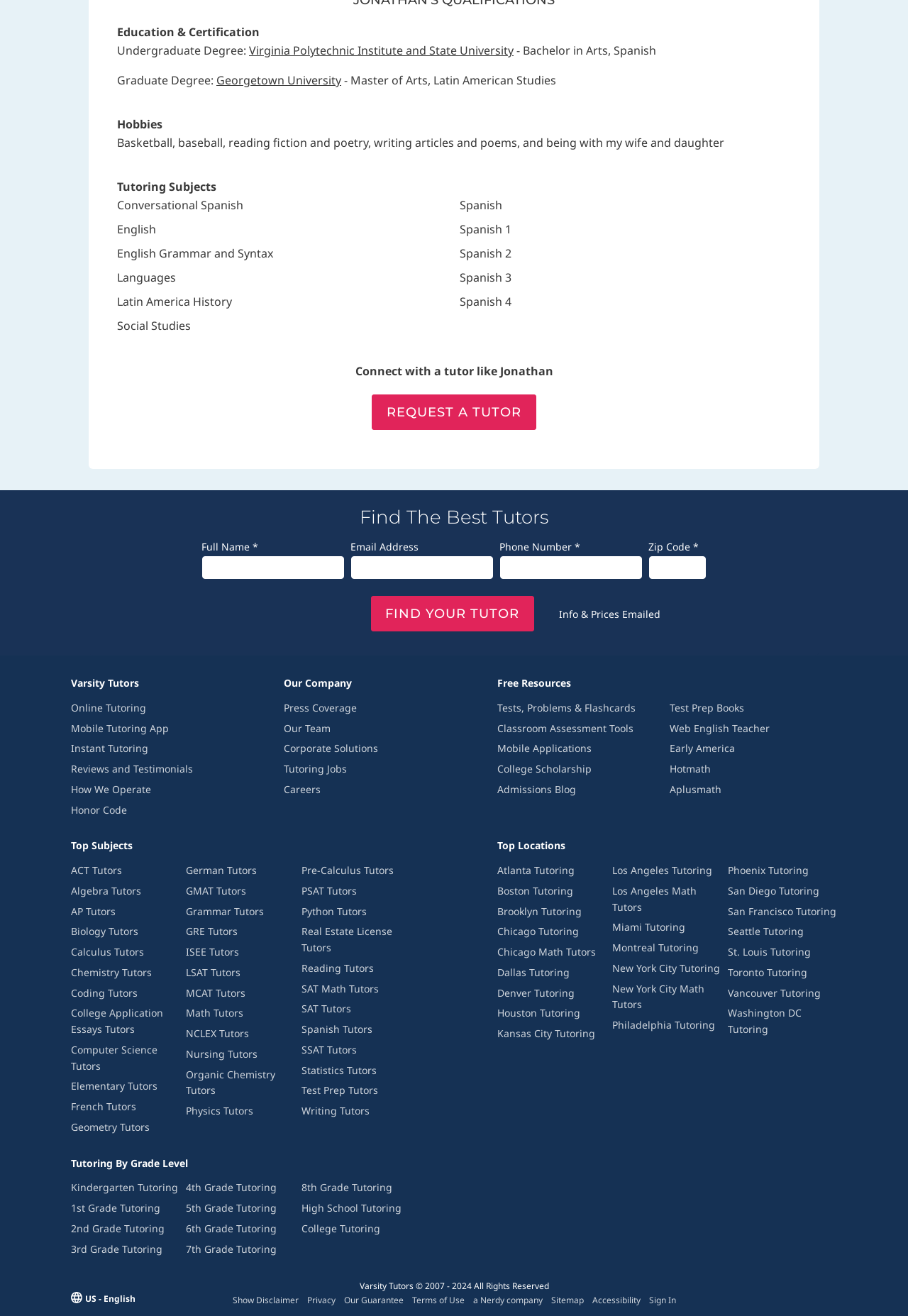Give the bounding box coordinates for this UI element: "Classroom Assessment Tools". The coordinates should be four float numbers between 0 and 1, arranged as [left, top, right, bottom].

[0.547, 0.548, 0.697, 0.558]